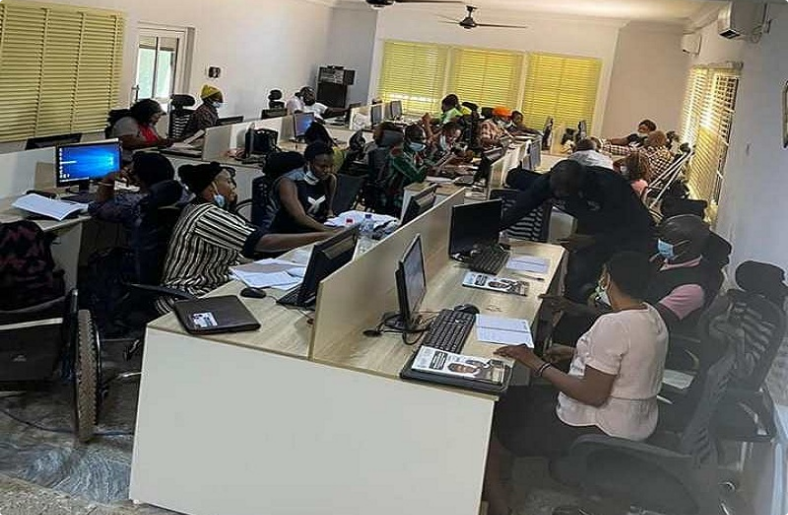Describe the image in great detail, covering all key points.

The image depicts an engaging training session held in a bright, well-lit classroom setting. Participants are seated at rows of desks equipped with computers, actively involved in a capacity development program aimed at empowering Persons Living with Disabilities (PLWDs) with essential digital skills. The atmosphere is collaborative, with several attendees interacting with each other and an instructor, all focused on enhancing their digital competencies. Notably, the participants represent various demographics and backgrounds, signaling the program's inclusivity. The training is part of a broader initiative overseen by the Federal Ministry of Communications and Digital Economy, emphasizing the importance of bridging the digital divide and ensuring that underserved groups have access to vital skills for thriving in the modern economy.